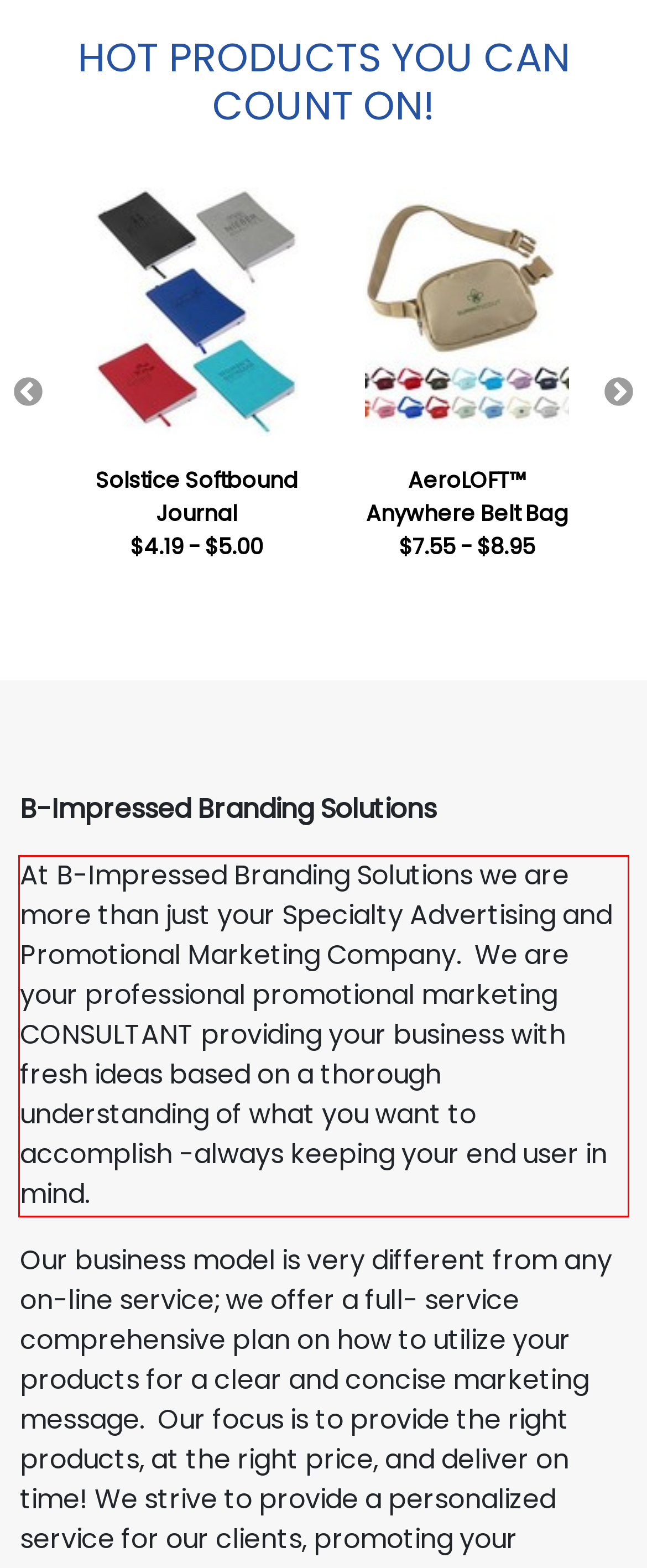Please perform OCR on the text content within the red bounding box that is highlighted in the provided webpage screenshot.

At B-Impressed Branding Solutions we are more than just your Specialty Advertising and Promotional Marketing Company. We are your professional promotional marketing CONSULTANT providing your business with fresh ideas based on a thorough understanding of what you want to accomplish -always keeping your end user in mind.